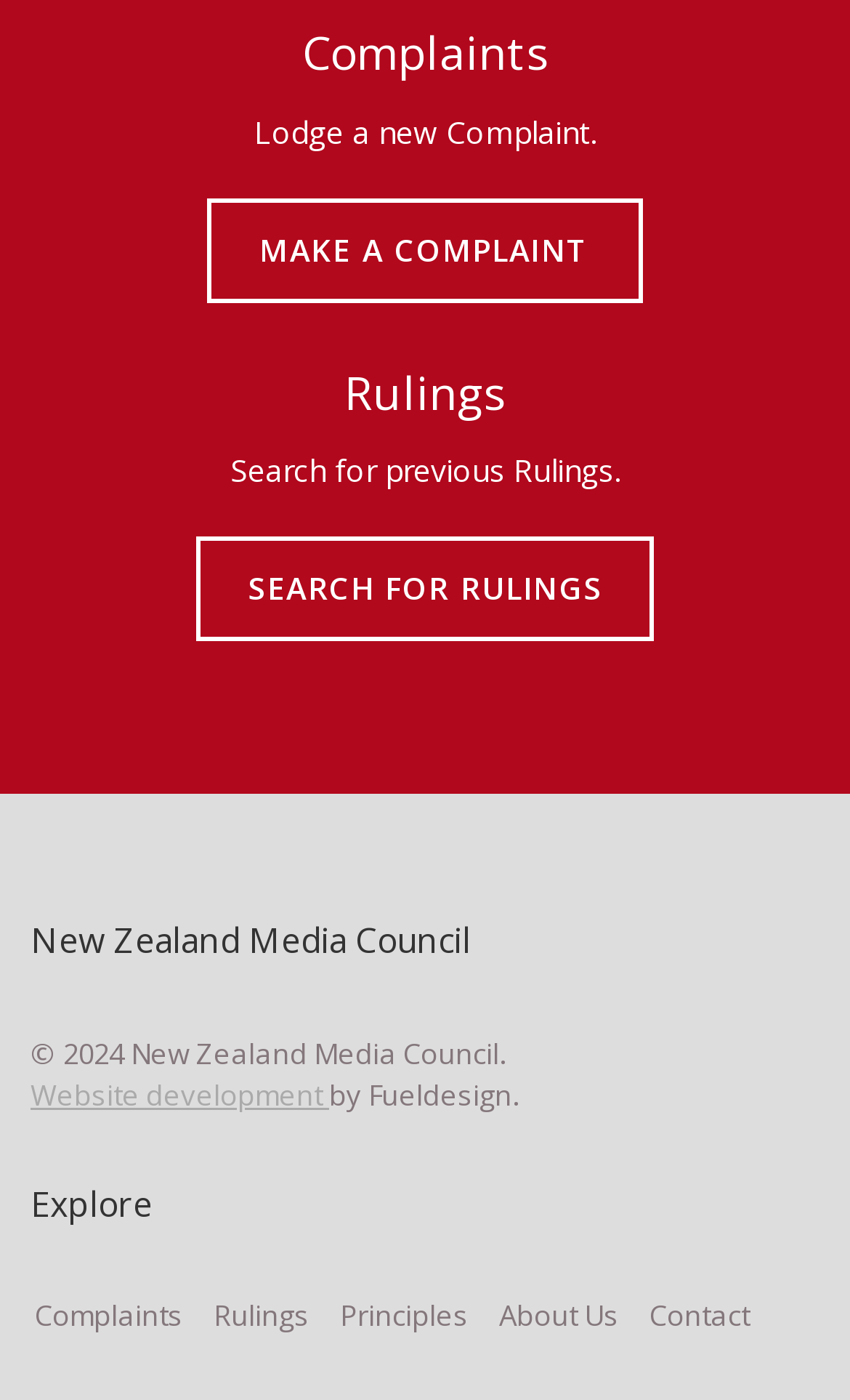Who developed the website?
Please respond to the question with as much detail as possible.

The webpage contains a link 'Website development' and a static text 'by Fueldesign', indicating that Fueldesign is the organization responsible for developing the website.